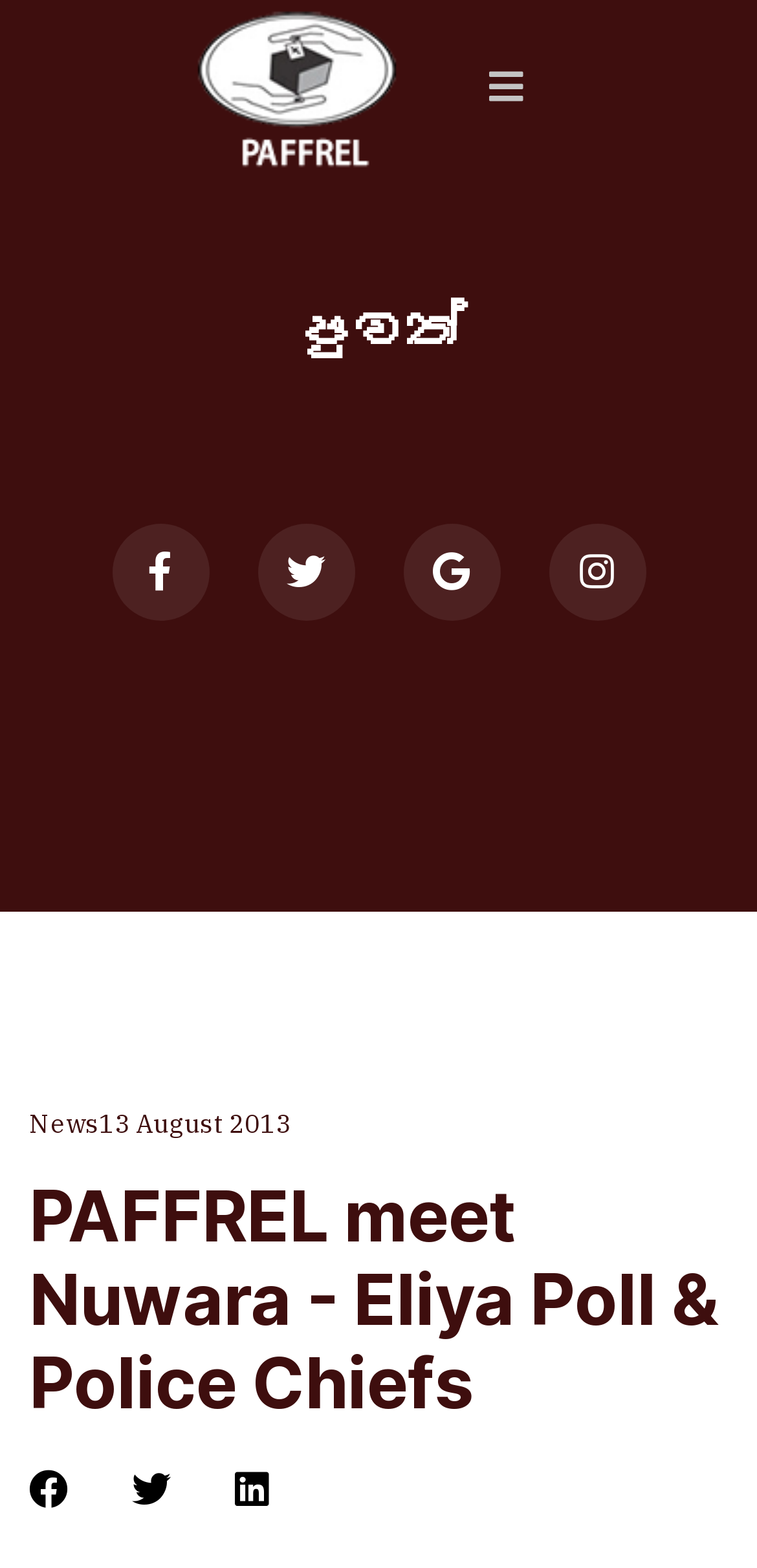Find the primary header on the webpage and provide its text.

PAFFREL meet Nuwara - Eliya Poll & Police Chiefs